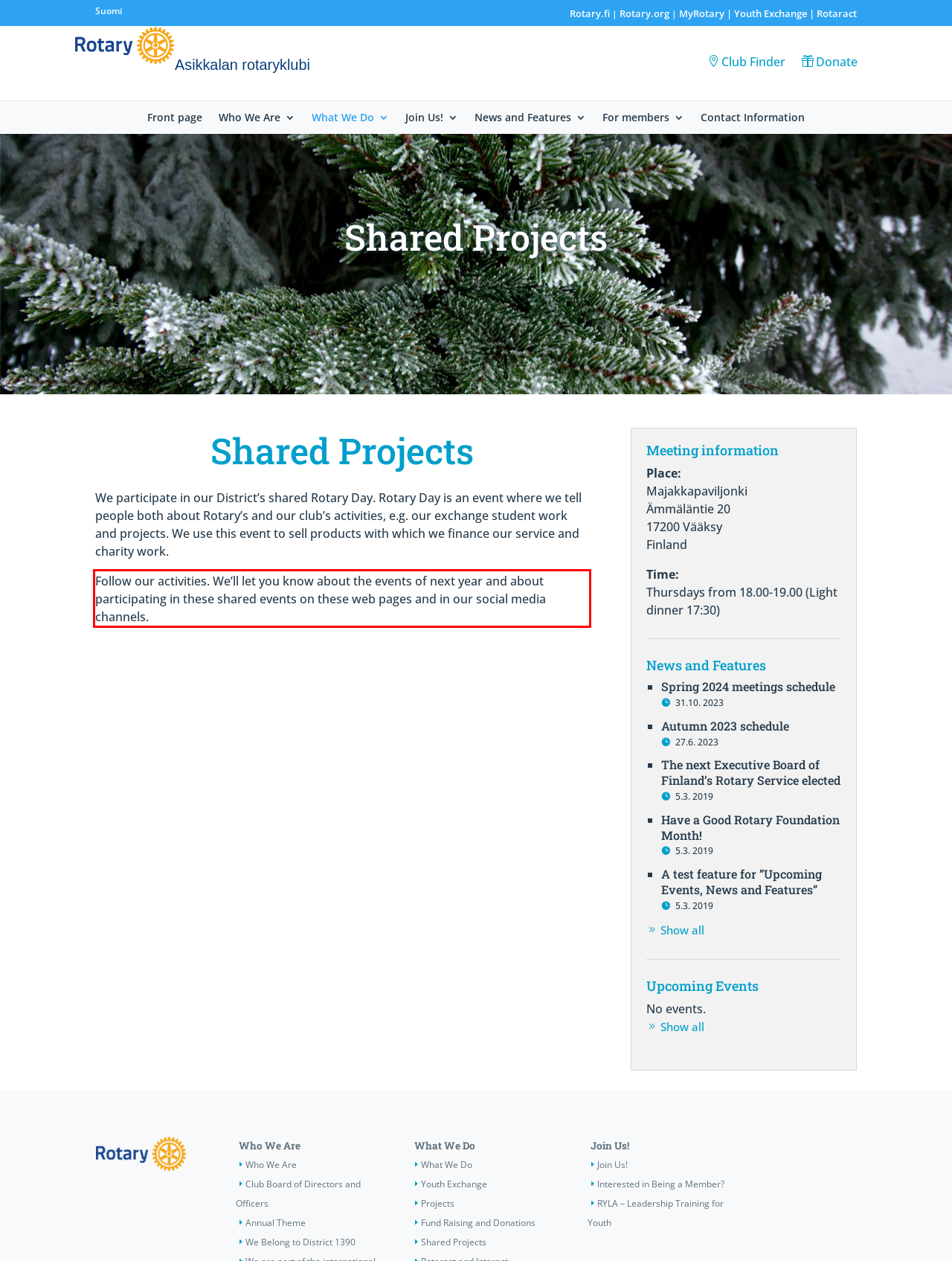Review the screenshot of the webpage and recognize the text inside the red rectangle bounding box. Provide the extracted text content.

Follow our activities. We’ll let you know about the events of next year and about participating in these shared events on these web pages and in our social media channels.